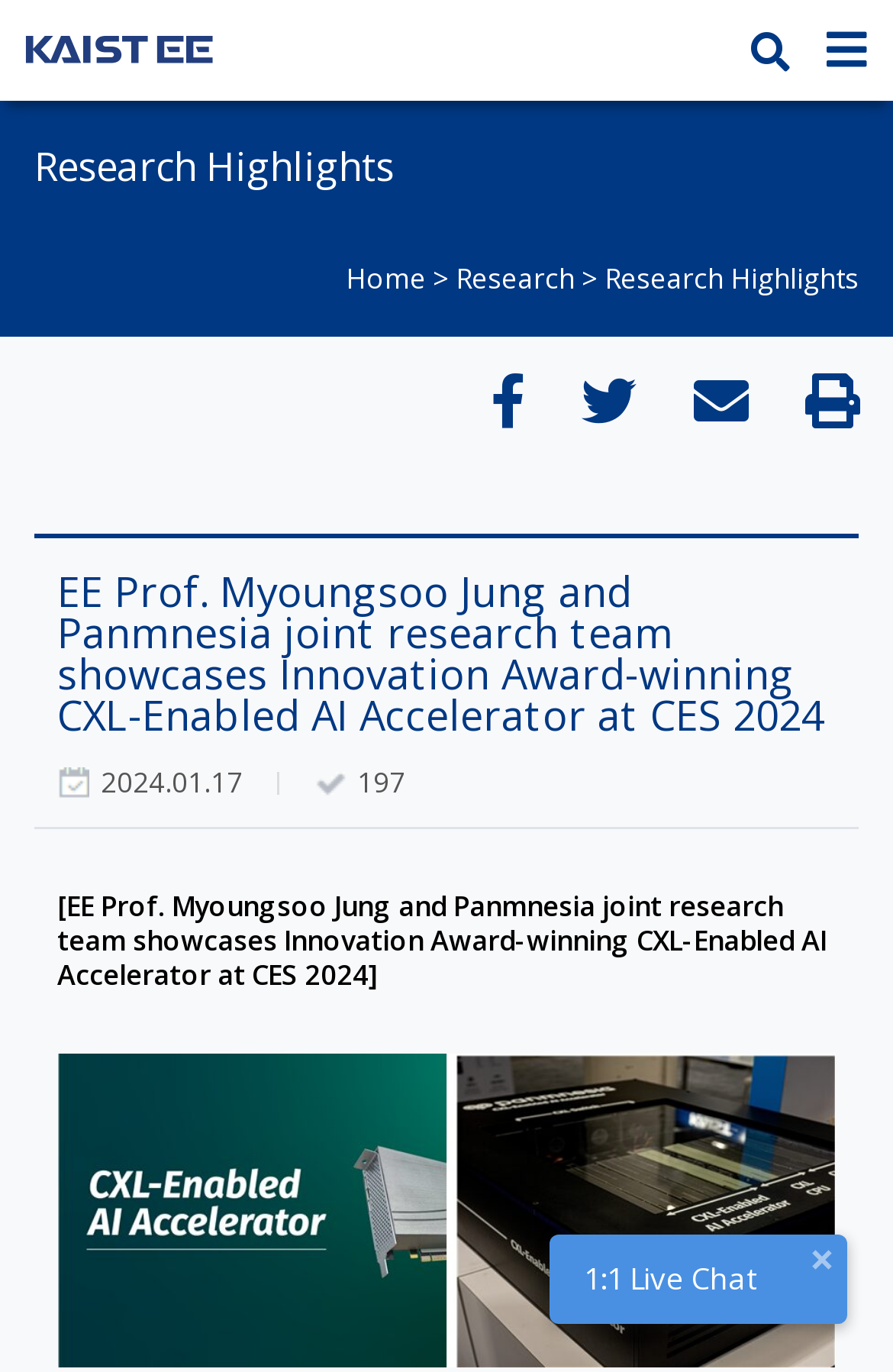What is the date mentioned in the article?
Please provide a full and detailed response to the question.

I found the StaticText element with the date '2024.01.17' at coordinates [0.113, 0.556, 0.272, 0.584].